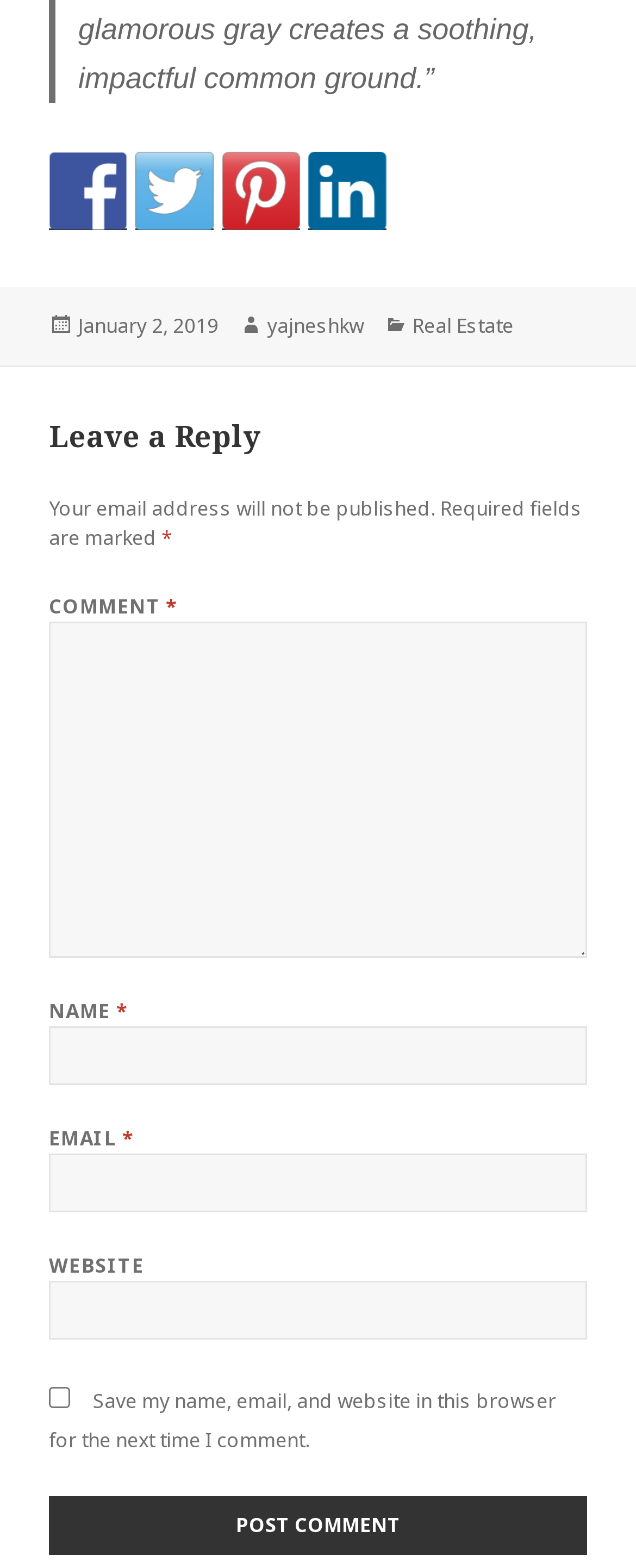Identify the bounding box coordinates of the part that should be clicked to carry out this instruction: "Click on the 'Did you know' link".

None